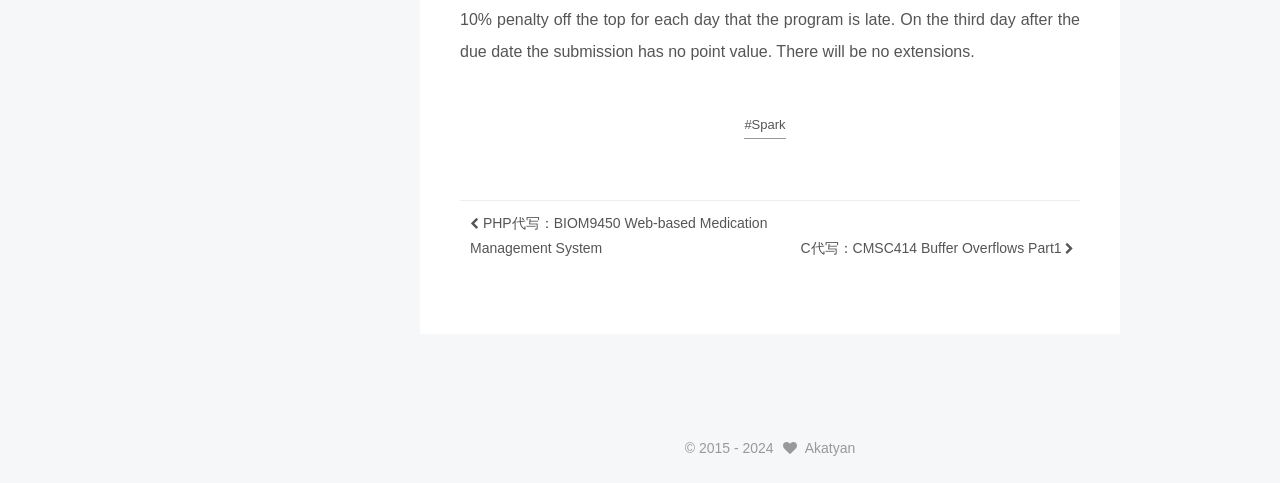How many links are there in the footer?
Please use the image to provide a one-word or short phrase answer.

3